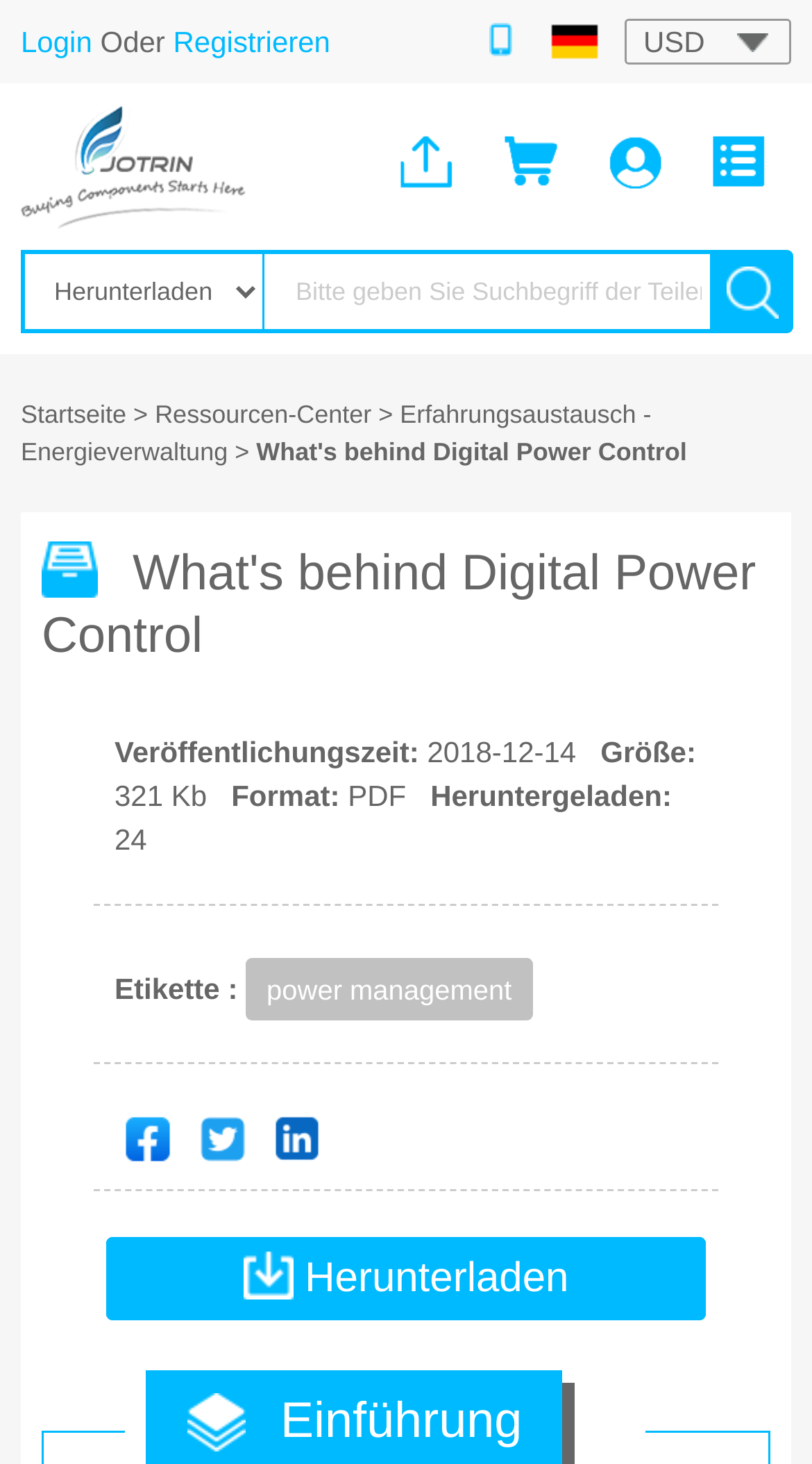What is the topic of the downloadable document?
Kindly offer a comprehensive and detailed response to the question.

I inferred the topic of the downloadable document to be Digital Power Control because of the presence of the heading 'What's behind Digital Power Control' on the webpage.